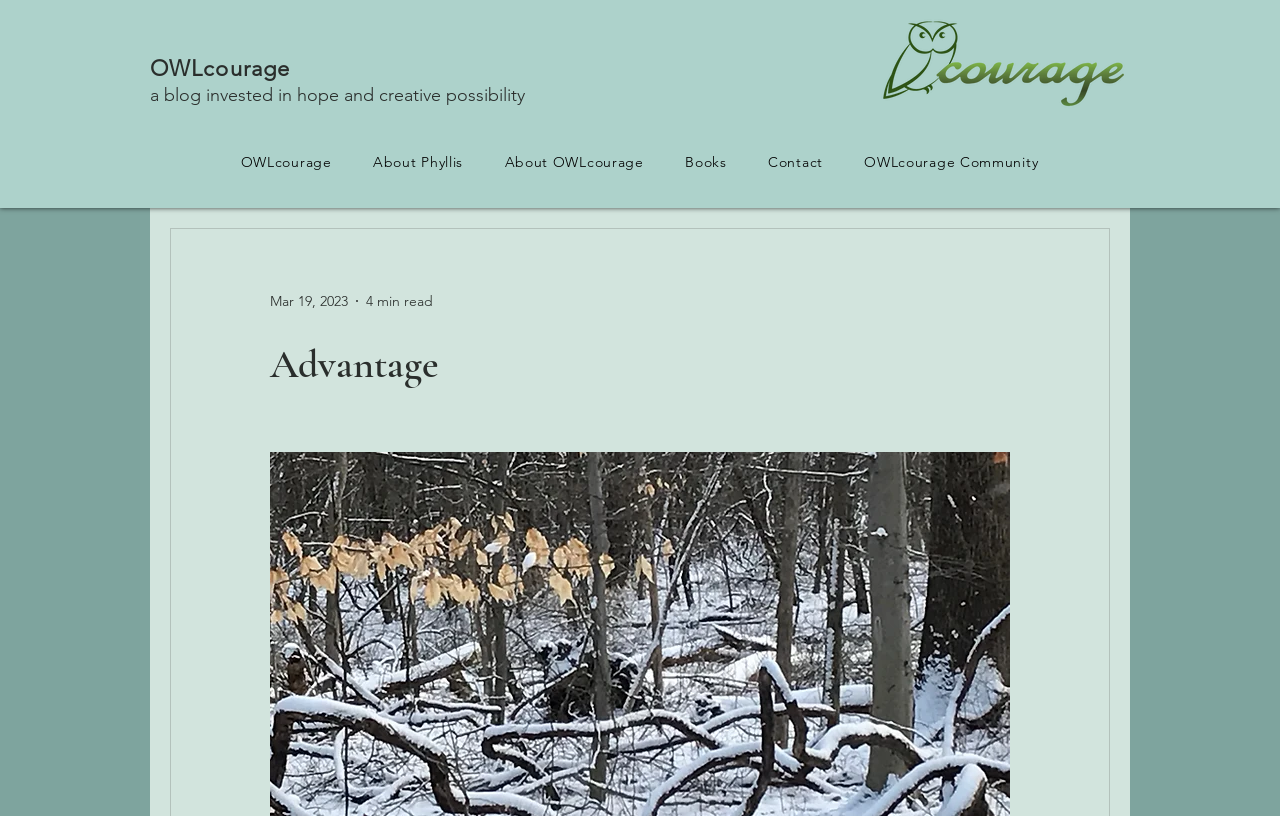What is the topic of the current article?
Answer briefly with a single word or phrase based on the image.

Advantage